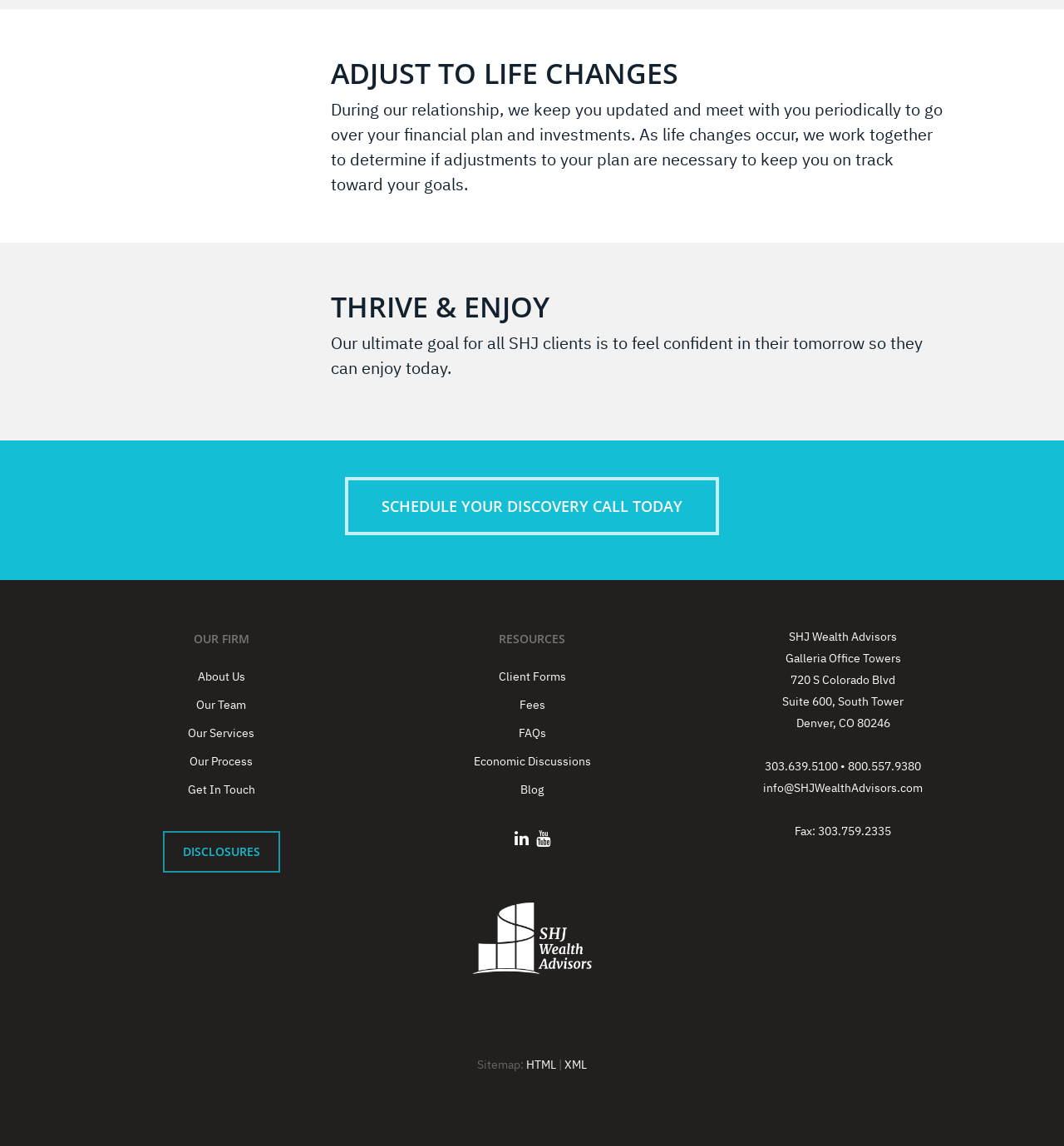Find the bounding box coordinates of the element's region that should be clicked in order to follow the given instruction: "Add to cart". The coordinates should consist of four float numbers between 0 and 1, i.e., [left, top, right, bottom].

None